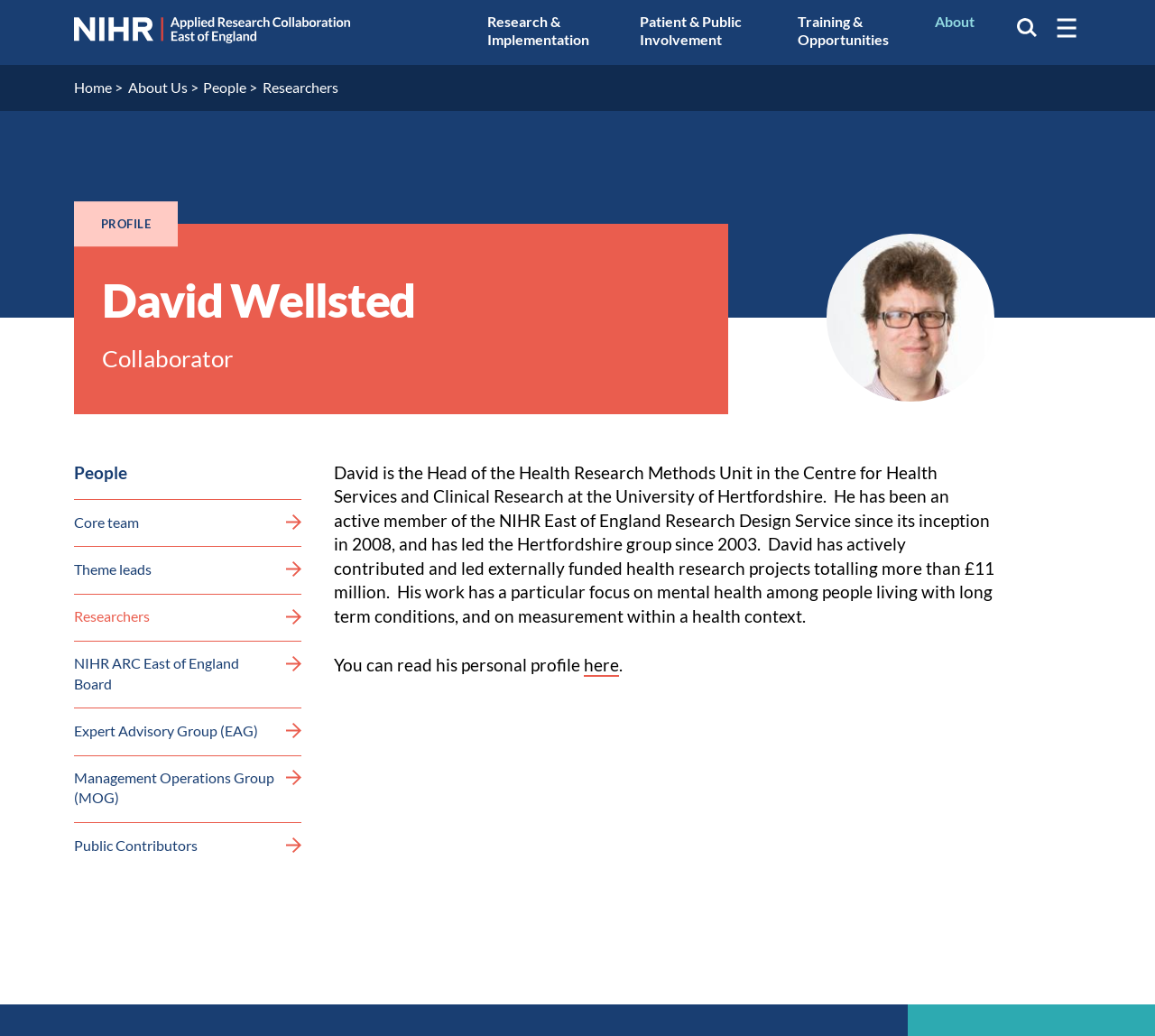Please provide the bounding box coordinates for the element that needs to be clicked to perform the instruction: "Click on the 'Forex Machines' link". The coordinates must consist of four float numbers between 0 and 1, formatted as [left, top, right, bottom].

None